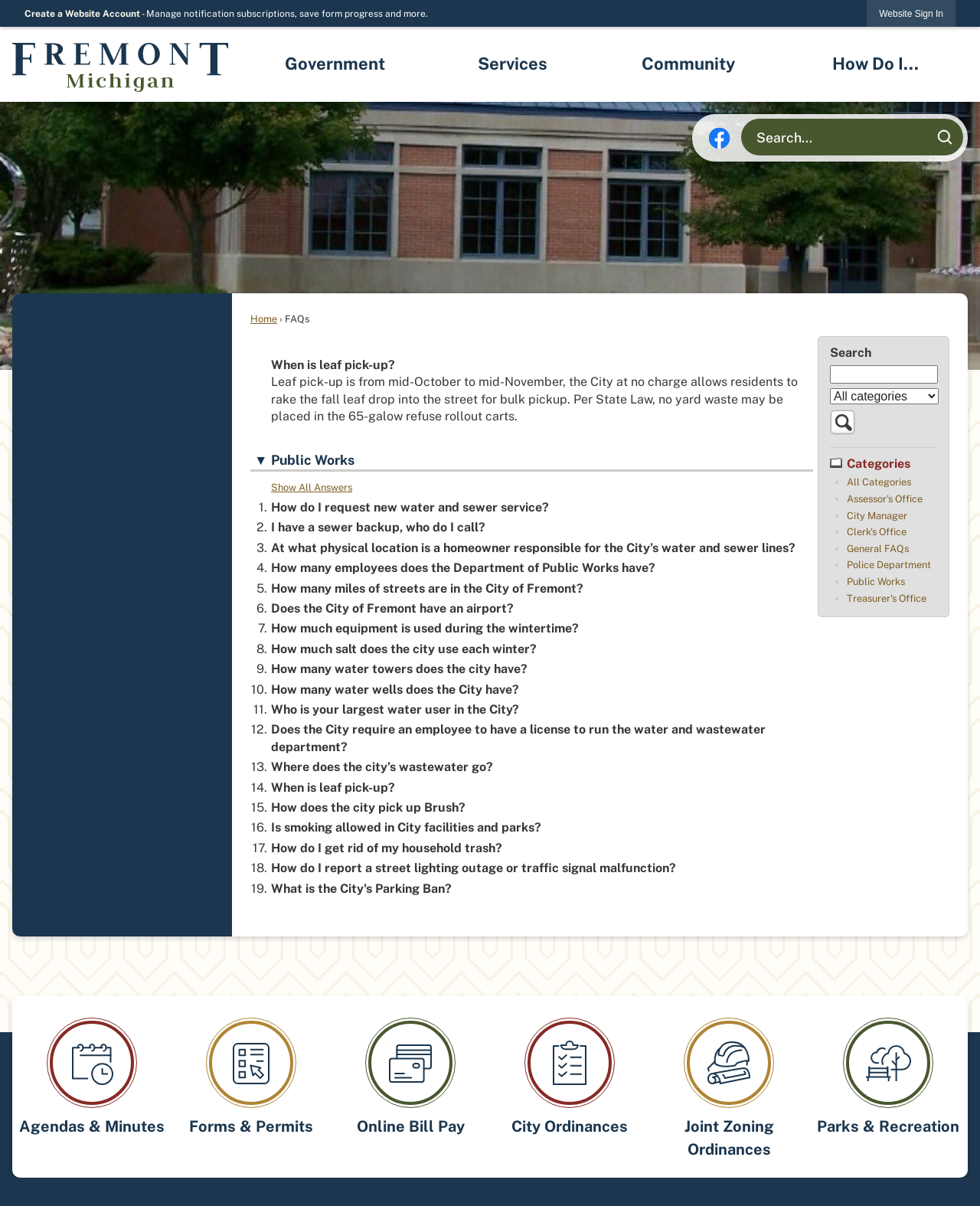Please identify the bounding box coordinates of the element that needs to be clicked to execute the following command: "Filter by category". Provide the bounding box using four float numbers between 0 and 1, formatted as [left, top, right, bottom].

[0.847, 0.322, 0.958, 0.335]